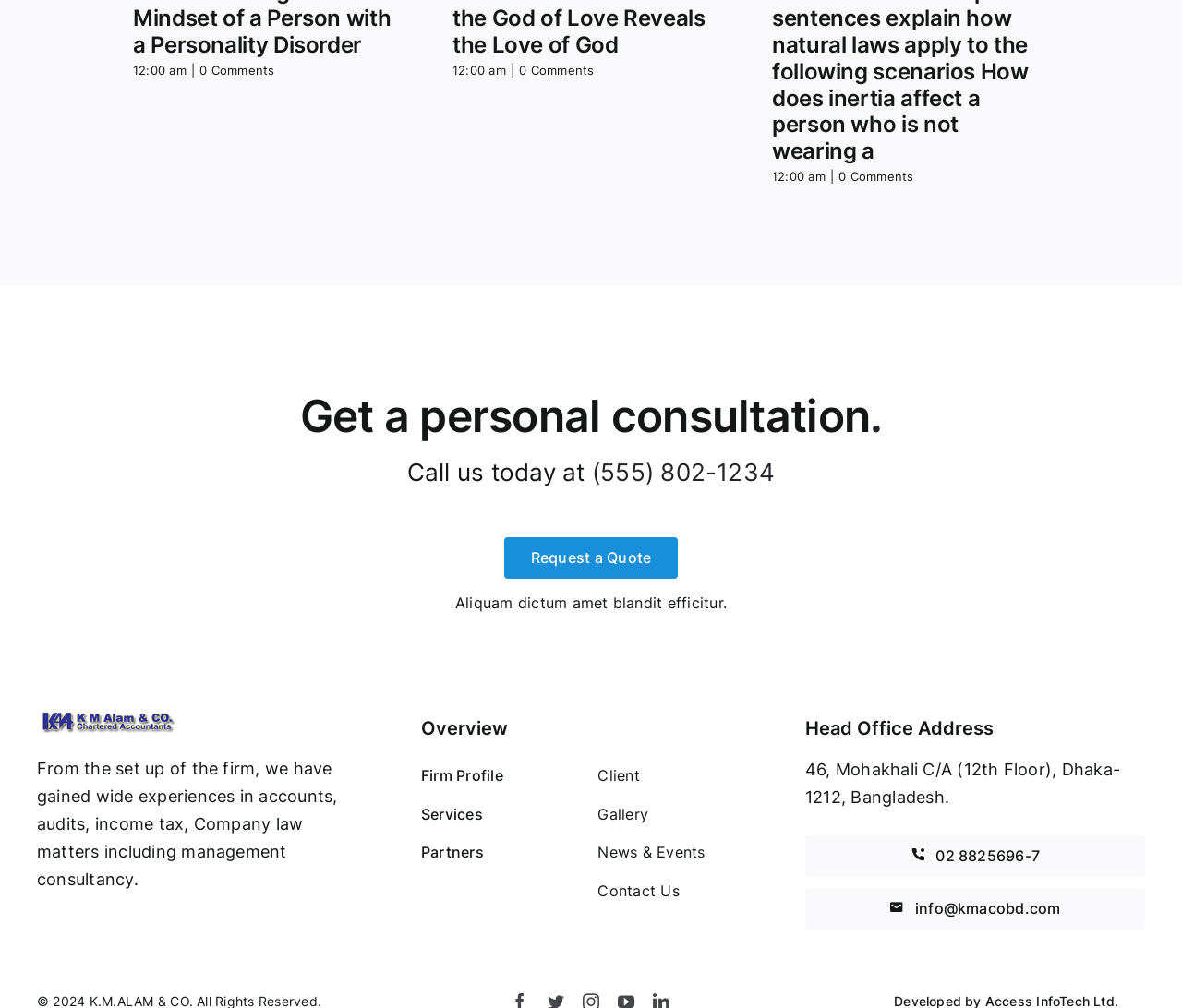Please provide the bounding box coordinates for the element that needs to be clicked to perform the instruction: "View firm profile". The coordinates must consist of four float numbers between 0 and 1, formatted as [left, top, right, bottom].

[0.356, 0.758, 0.486, 0.785]